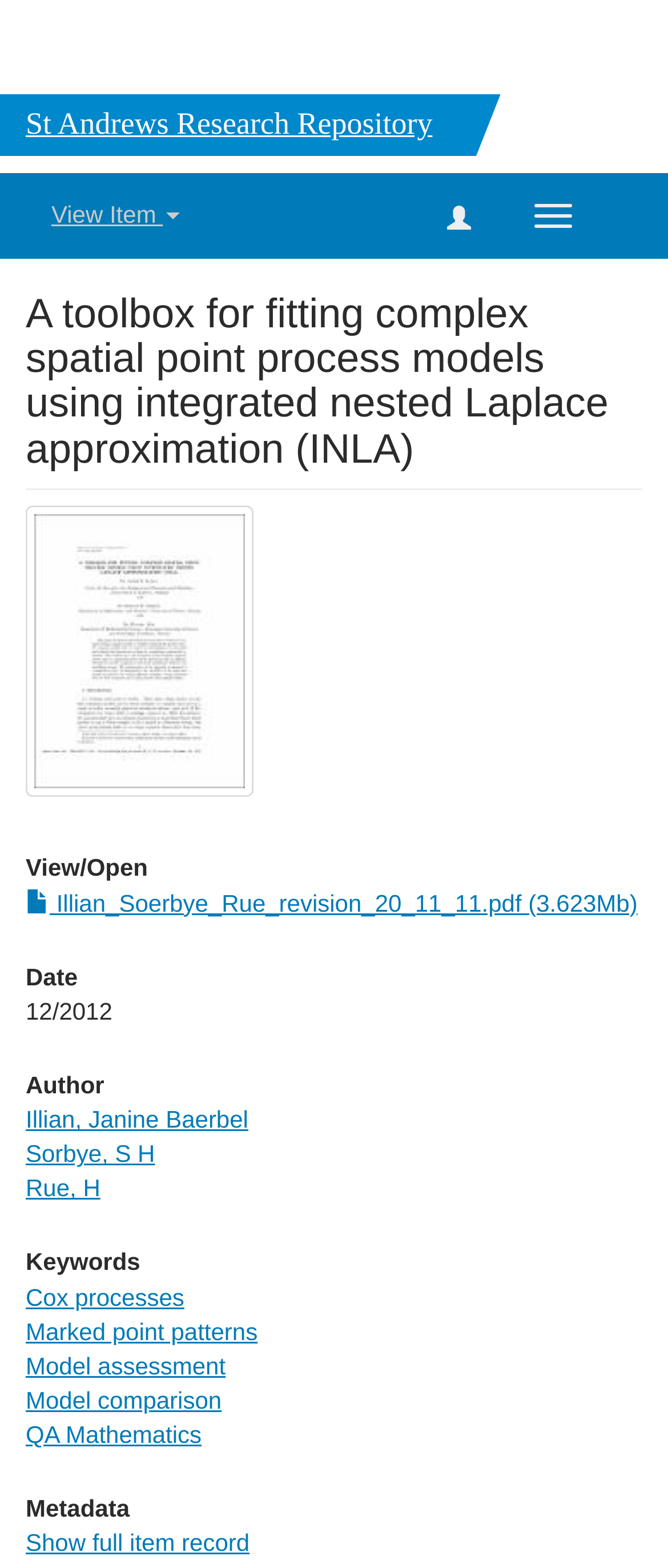Please give a one-word or short phrase response to the following question: 
What is the name of the research repository?

St Andrews Research Repository